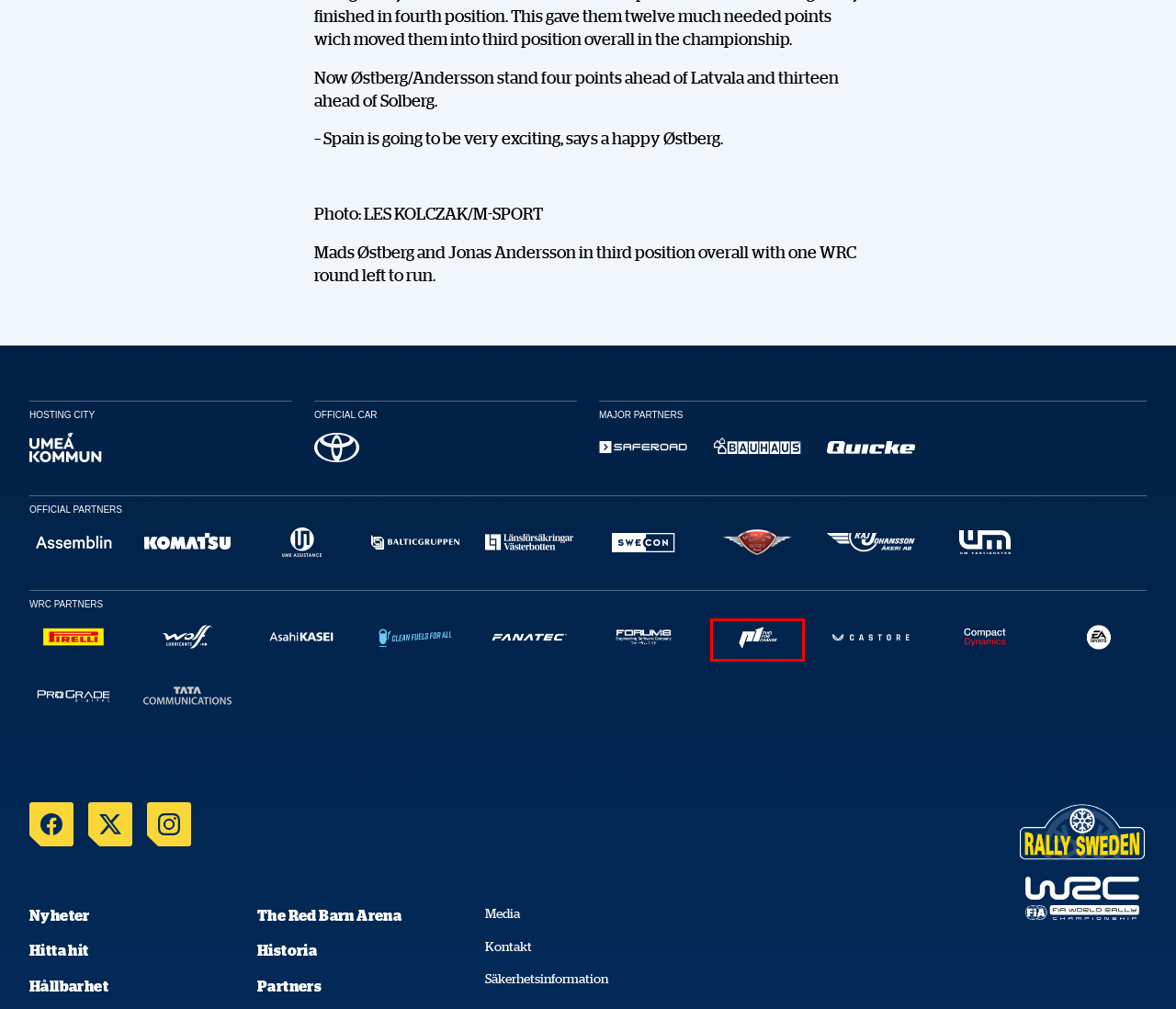Given a screenshot of a webpage with a red bounding box highlighting a UI element, determine which webpage description best matches the new webpage that appears after clicking the highlighted element. Here are the candidates:
A. Hem - Torbjörn Sundh Entreprenad AB
B. Heltäckande inom bank och försäkringar - Länsförsäkringar
C. Tata Communications | Powering Hyperconnected Ecosystems
D. Ledande leverantör av lösningar för trafiksäkerhet och väginfrastruktur
E. Komatsu Forest Machines
F. P1 Fuels - Fuel for Change
G. Asahi Kasei Corporation
H. Wolf Lubricants

F